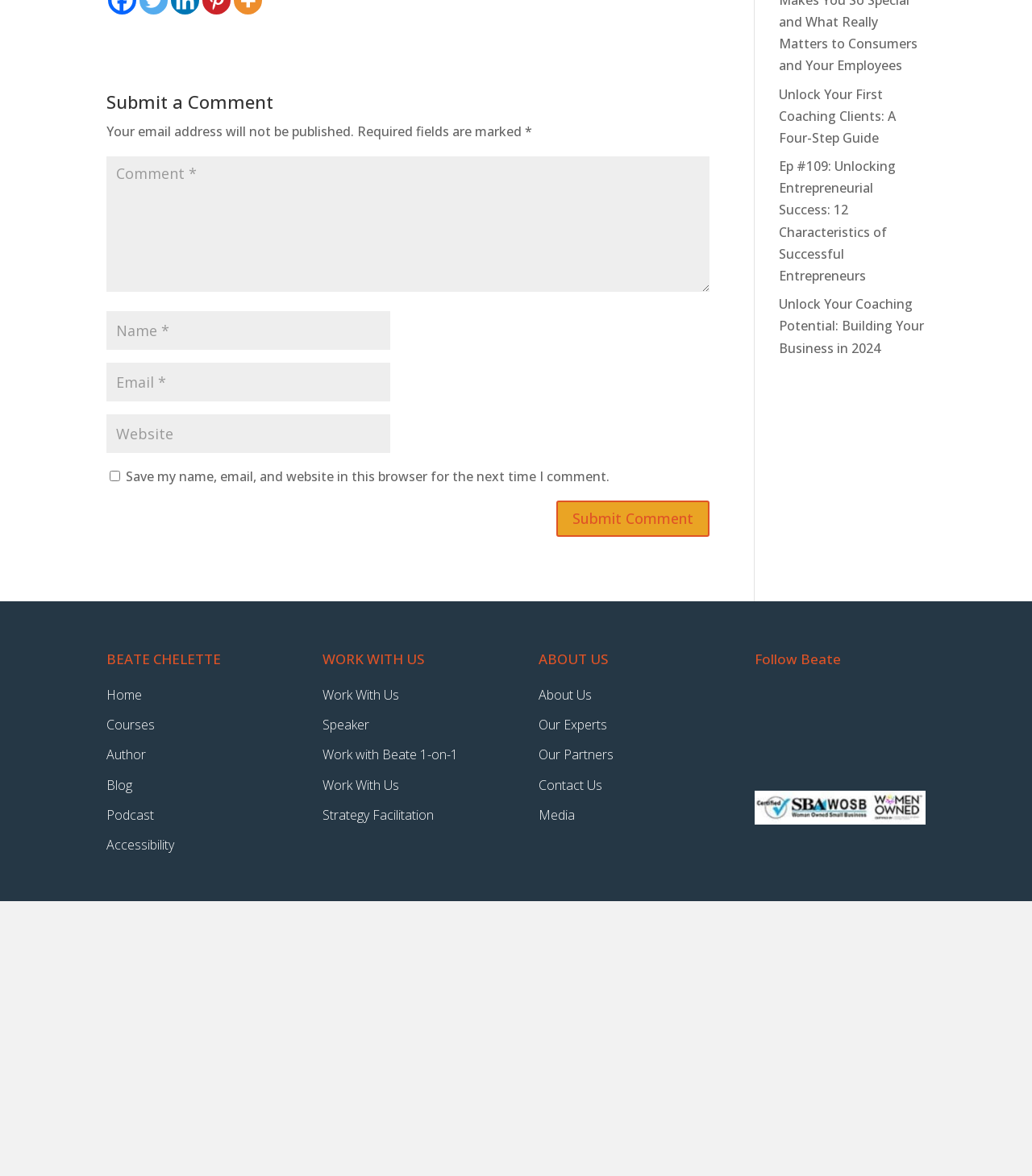Specify the bounding box coordinates of the region I need to click to perform the following instruction: "Read the article 'Unlock Your First Coaching Clients: A Four-Step Guide'". The coordinates must be four float numbers in the range of 0 to 1, i.e., [left, top, right, bottom].

[0.755, 0.072, 0.868, 0.125]